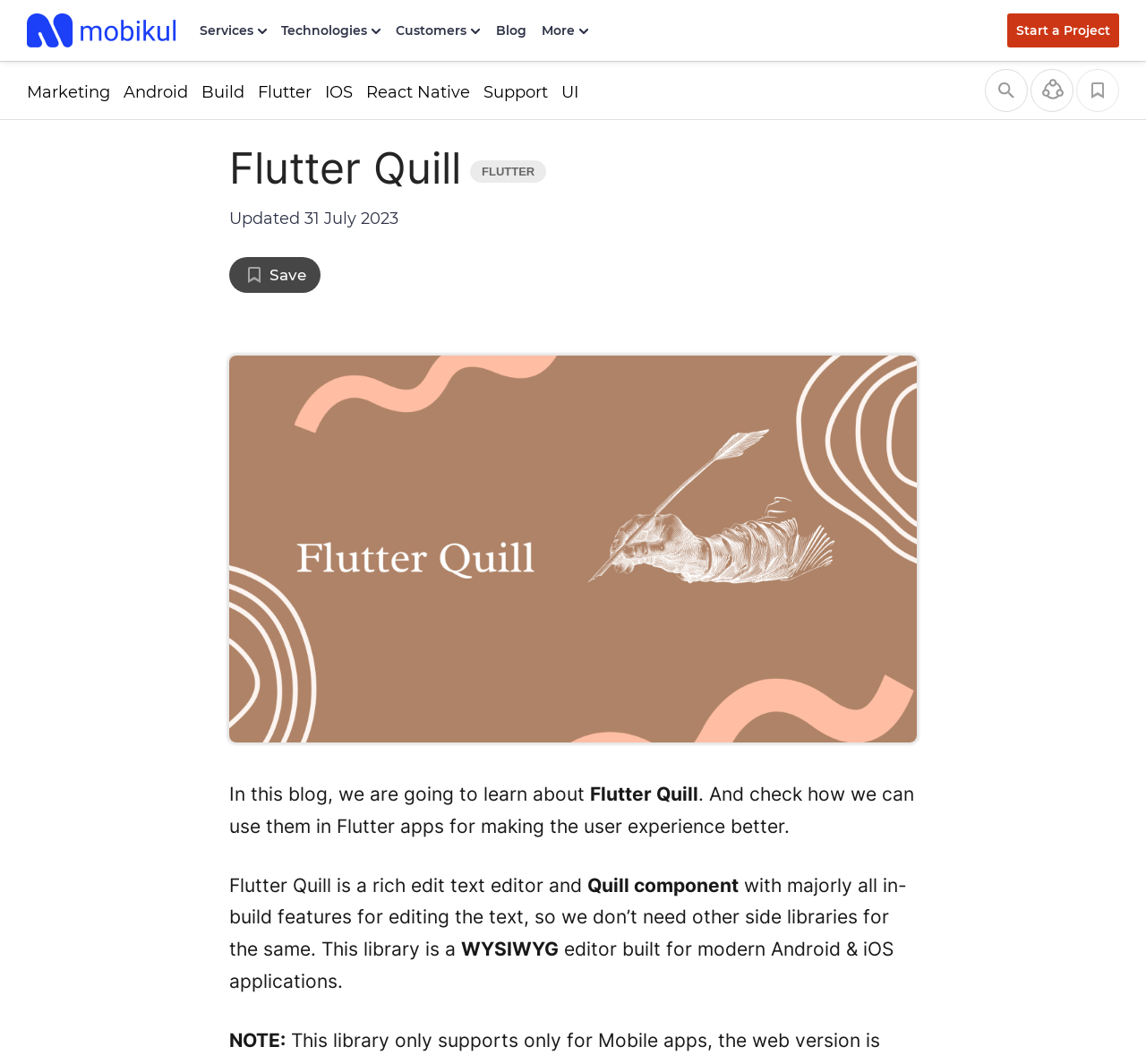Identify and provide the bounding box for the element described by: "aria-label="reading list" title="reading list"".

[0.939, 0.065, 0.977, 0.105]